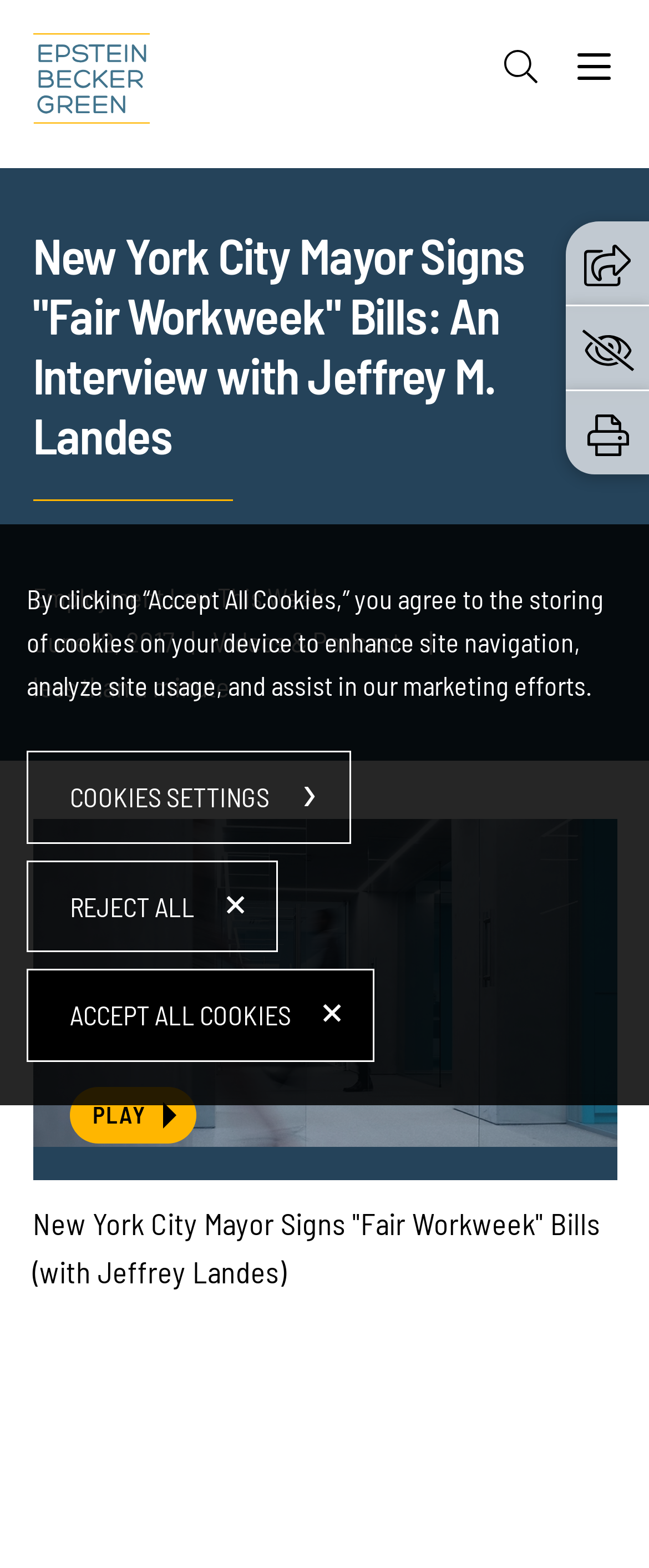Provide a thorough description of the webpage you see.

The webpage is about an interview with Jeffrey M. Landes, discussing the "Fair Workweek" bills signed by the New York City Mayor. At the top left, there is a logo of Epstein Becker & Green, P.C., which is also a link. Below the logo, there are several links, including "Main Content", "Main Menu", and "Search", which has a corresponding image. On the top right, there is a button labeled "Menu" that controls the main navigation.

The main content of the page is headed by a title "New York City Mayor Signs "Fair Workweek" Bills: An Interview with Jeffrey M. Landes", which spans almost the entire width of the page. Below the title, there are several sections, including "Employment Law This Week", which is a static text, and a time stamp "June 12, 2017". There is also a section labeled "Videos & Podcasts" and a text indicating that the content is "less than a minute" long.

The main content of the page is an interview, which is represented by a link and an image. There is a "PLAY" button below the interview link. The interview is also repeated at the bottom of the page with a different layout.

On the bottom right, there are several buttons, including "Share", "Go to the privacy settings", and "Print", each with a corresponding image. There is also a dialog box titled "Cookie Policy" that appears in the middle of the page, which contains a description of the cookie policy and several buttons to manage cookie settings.